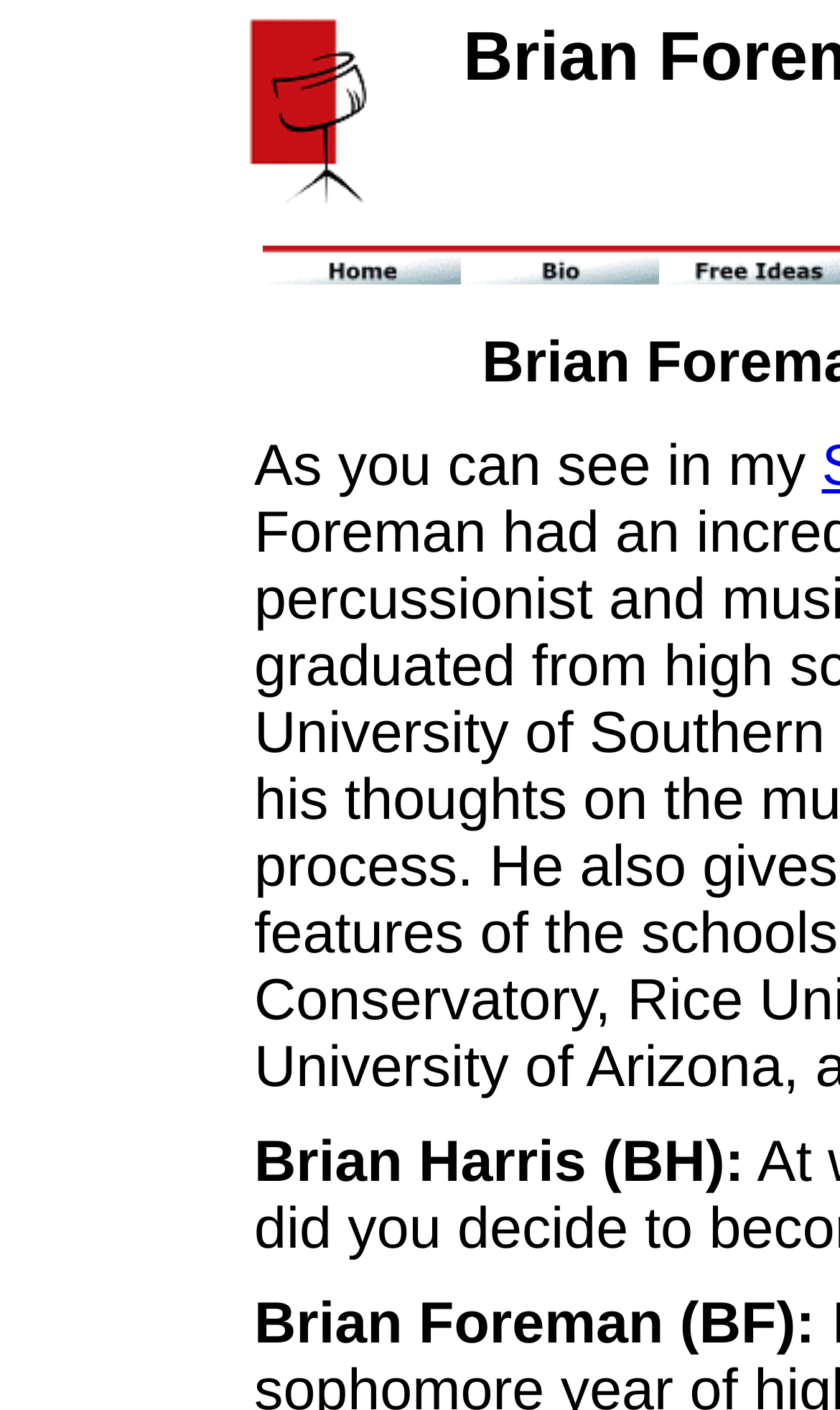Create a detailed narrative of the webpage’s visual and textual elements.

The webpage is an interview with Brian Foreman. At the top, there is a table with three cells, each containing an image. The first image is labeled "Brian J. Harris Method" and is positioned on the left side of the table. The second image is smaller and located in the middle cell, while the third image is in the rightmost cell. Below each image, there is a link with an accompanying icon, which is represented by a smaller image. The links are positioned directly below their corresponding images.